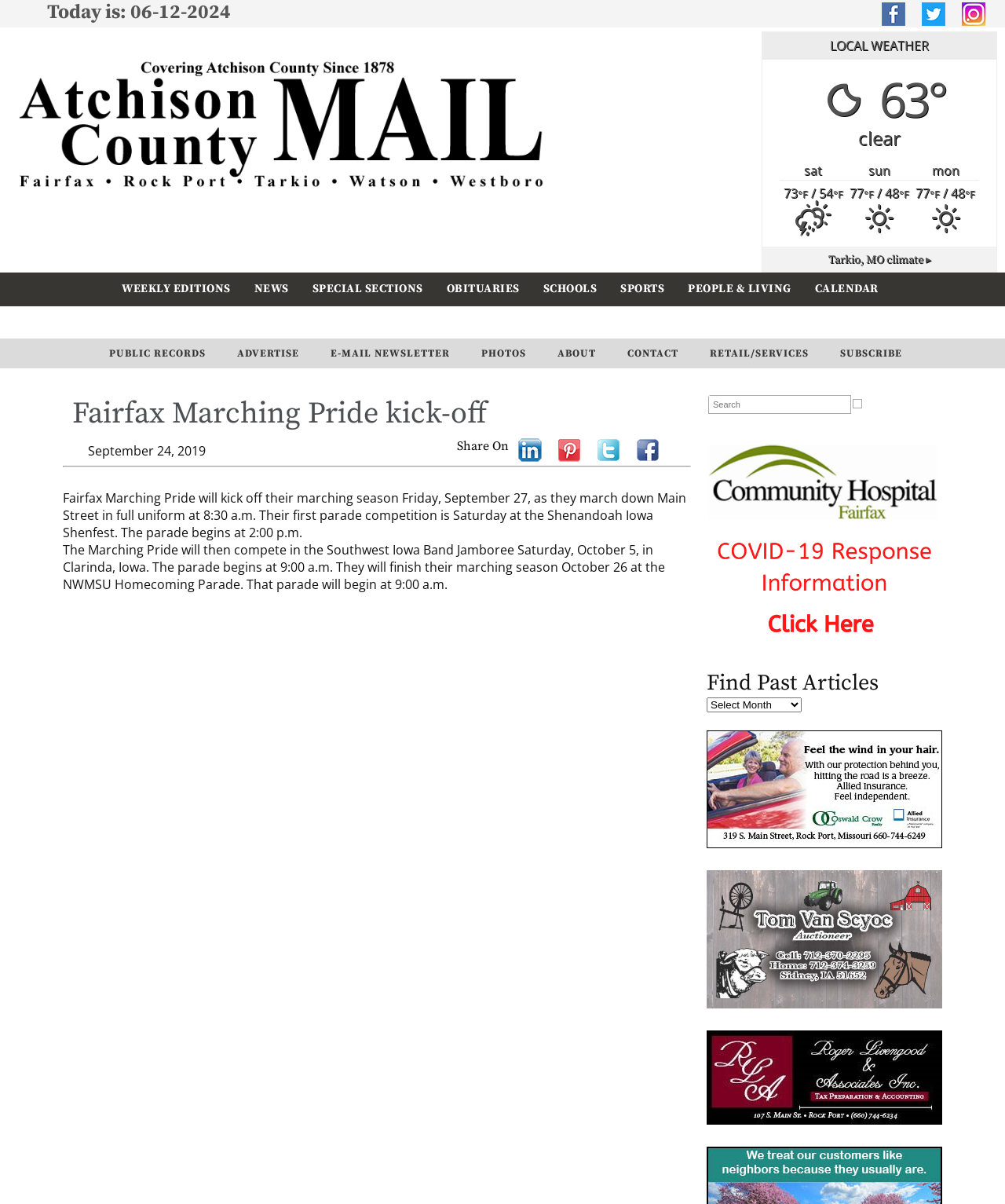Identify the bounding box coordinates for the region to click in order to carry out this instruction: "subscribe to the newsletter". Provide the coordinates using four float numbers between 0 and 1, formatted as [left, top, right, bottom].

[0.109, 0.254, 0.2, 0.281]